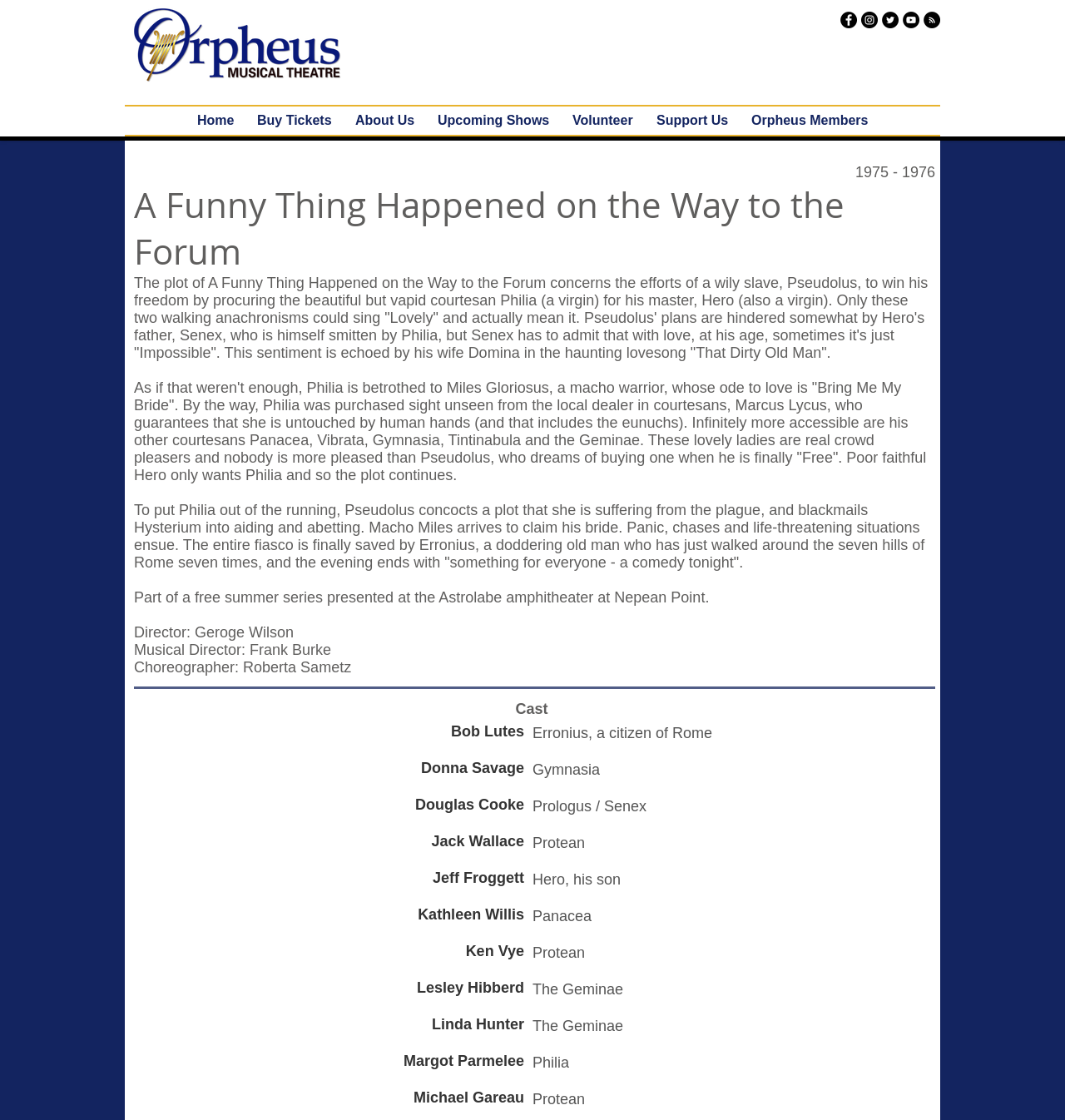Identify the bounding box coordinates necessary to click and complete the given instruction: "View About Us page".

[0.323, 0.095, 0.4, 0.12]